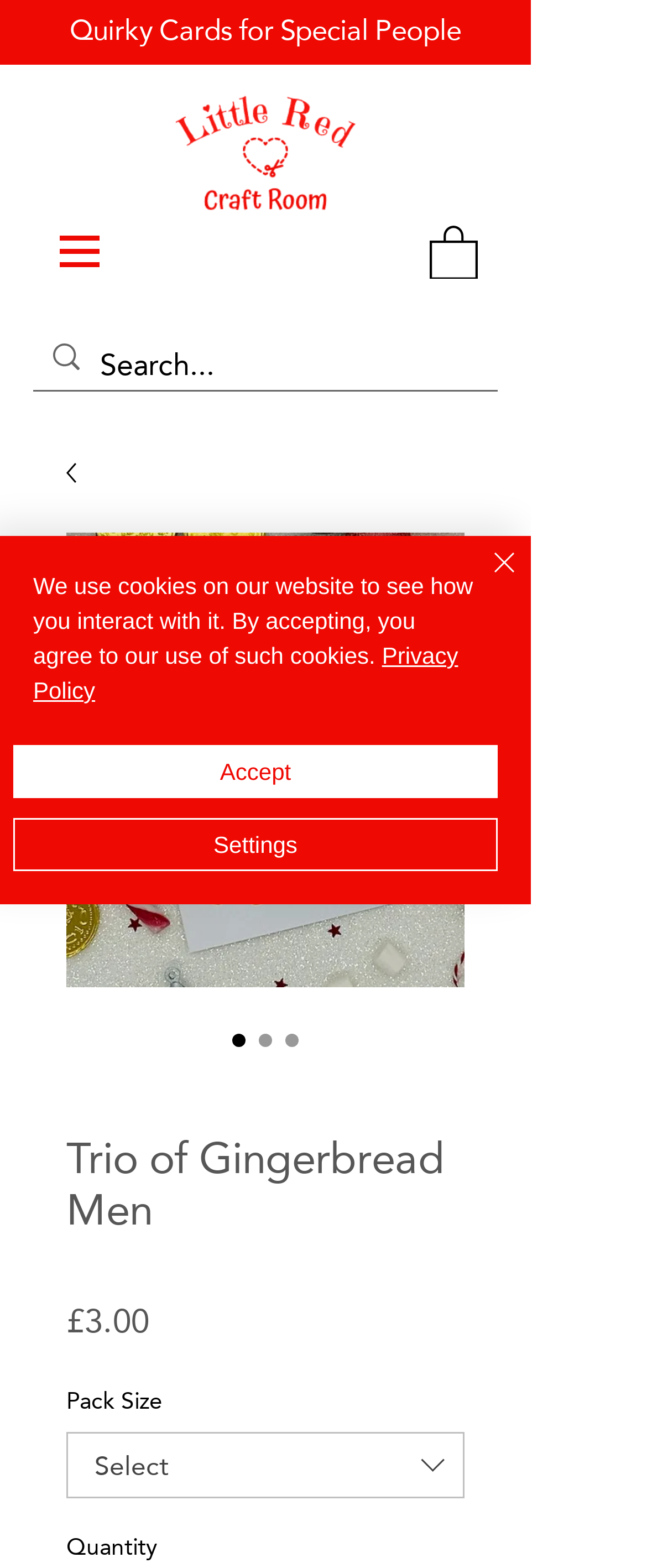What is the price of the product?
Based on the visual details in the image, please answer the question thoroughly.

I found the price of the product by looking at the StaticText element with the text '£3.00'.